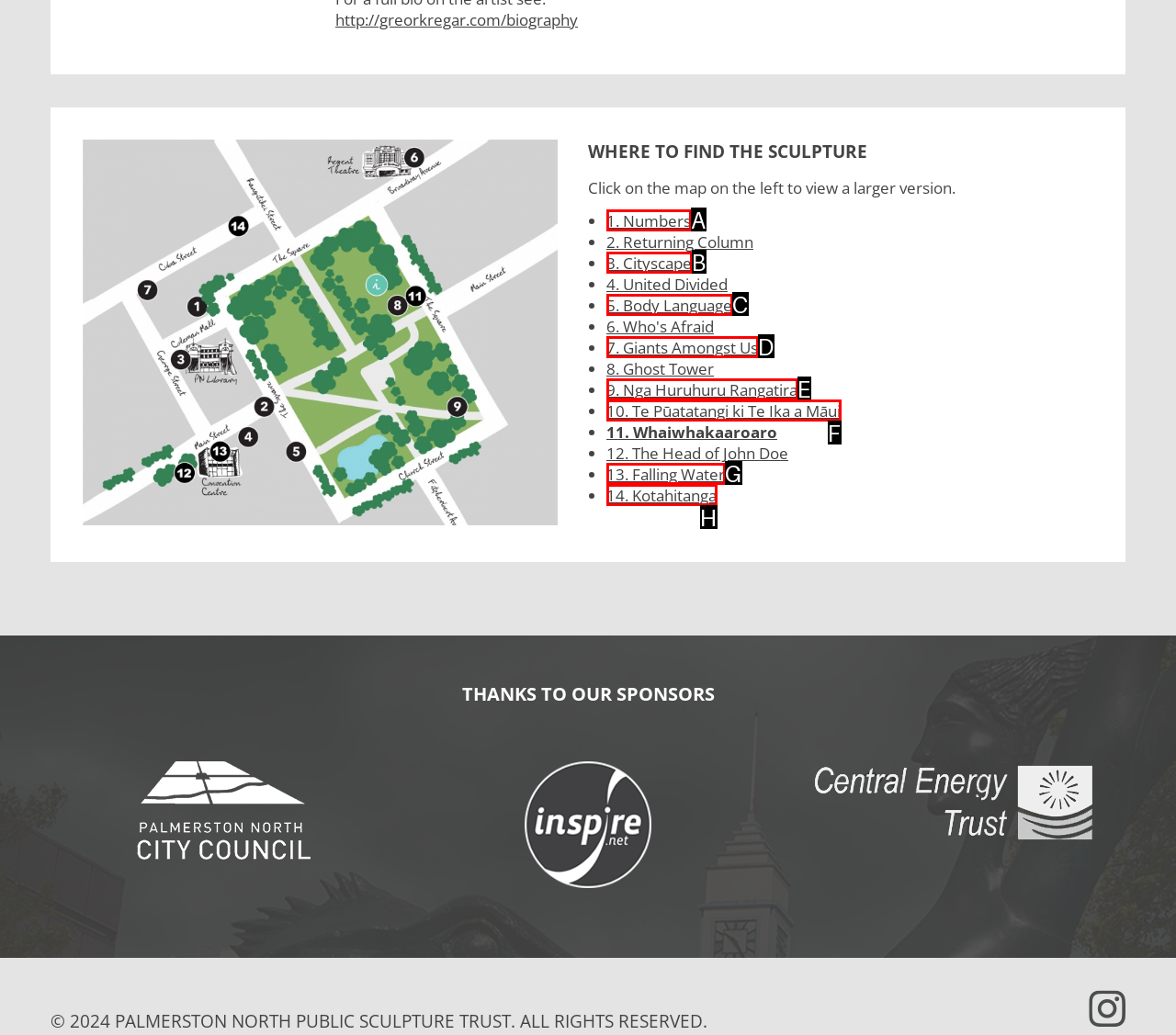Tell me which one HTML element best matches the description: 7. Giants Amongst Us
Answer with the option's letter from the given choices directly.

D